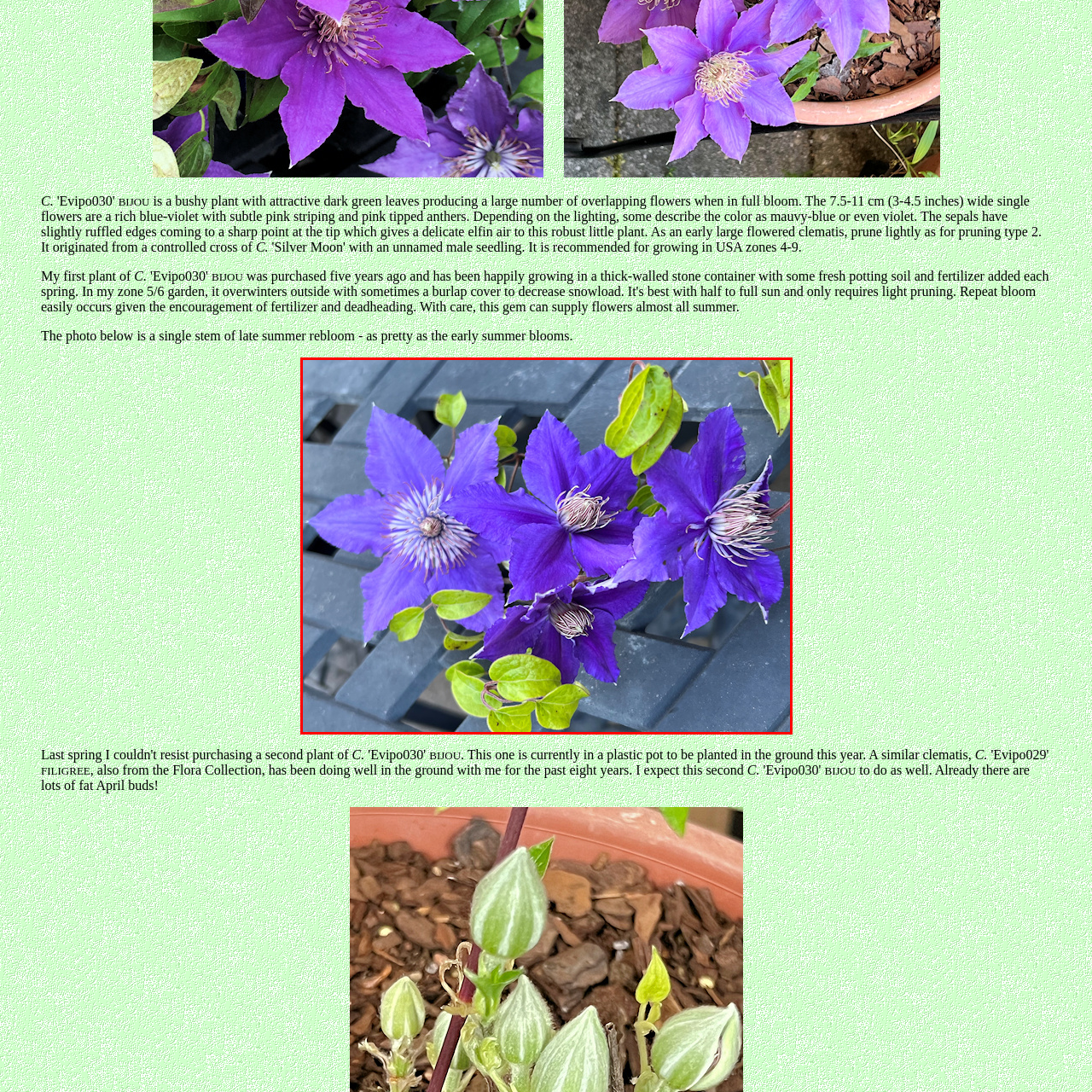Generate a detailed caption for the image contained in the red outlined area.

This vibrant image showcases a stunning arrangement of clematis flowers, specifically the variety known as 'C. 'Evipo030' BIJOU.' The flowers are characterized by their rich blue-violet petals, some of which display subtle pink striping. From their large size, measuring approximately 7.5 to 11 centimeters across, the individual blooms are a sight to behold, especially when viewed in full bloom during the late summer season. 

Surrounding the flowers are lush, dark green leaves that enhance the plant's aesthetic appeal. The bloom's structure includes delicate, ruffled sepals that point sharply at the tips, giving them an enchanting, playful appearance. This particular specimen is noted to be in a plastic pot, poised for planting in the ground within the year. 

This clematis is part of the Flora Collection, and with signs of abundant buds forming, it promises to flourish beautifully. The image captures not just the beauty of the blooms but also hints at the gardening journey ahead.